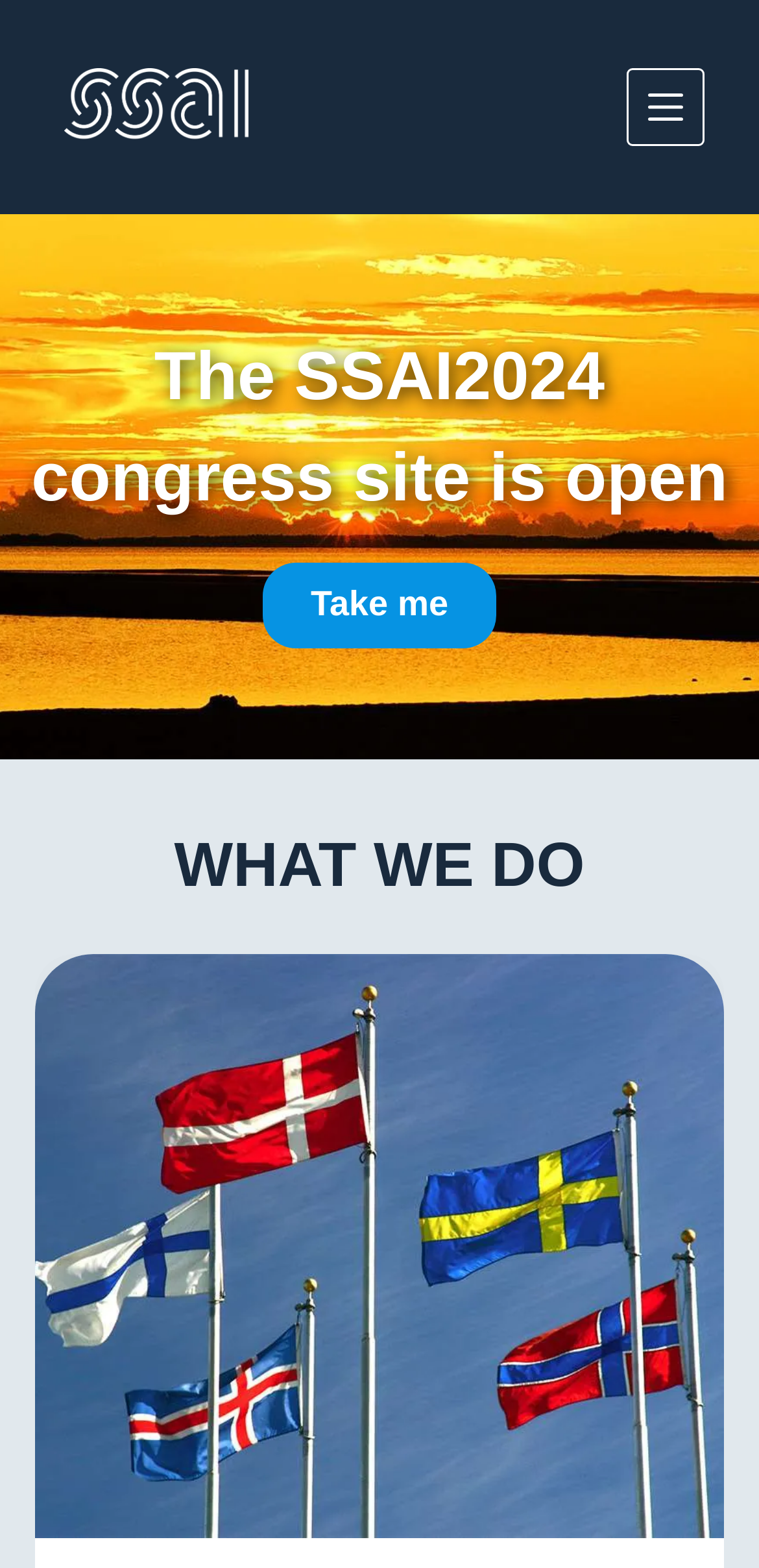Please answer the following question using a single word or phrase: 
How many days is the congress?

3